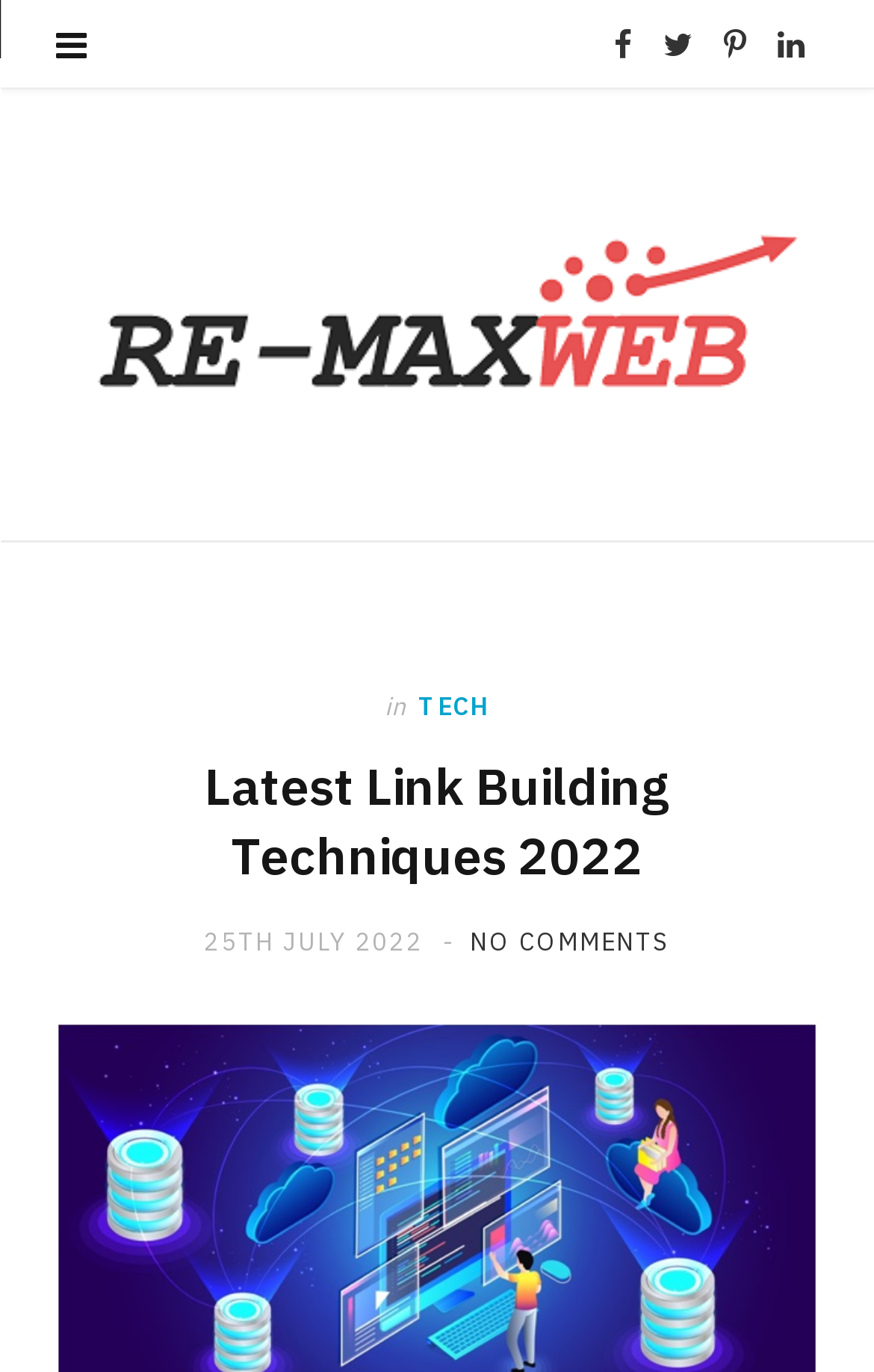Pinpoint the bounding box coordinates of the clickable element needed to complete the instruction: "View comments". The coordinates should be provided as four float numbers between 0 and 1: [left, top, right, bottom].

[0.538, 0.674, 0.767, 0.697]